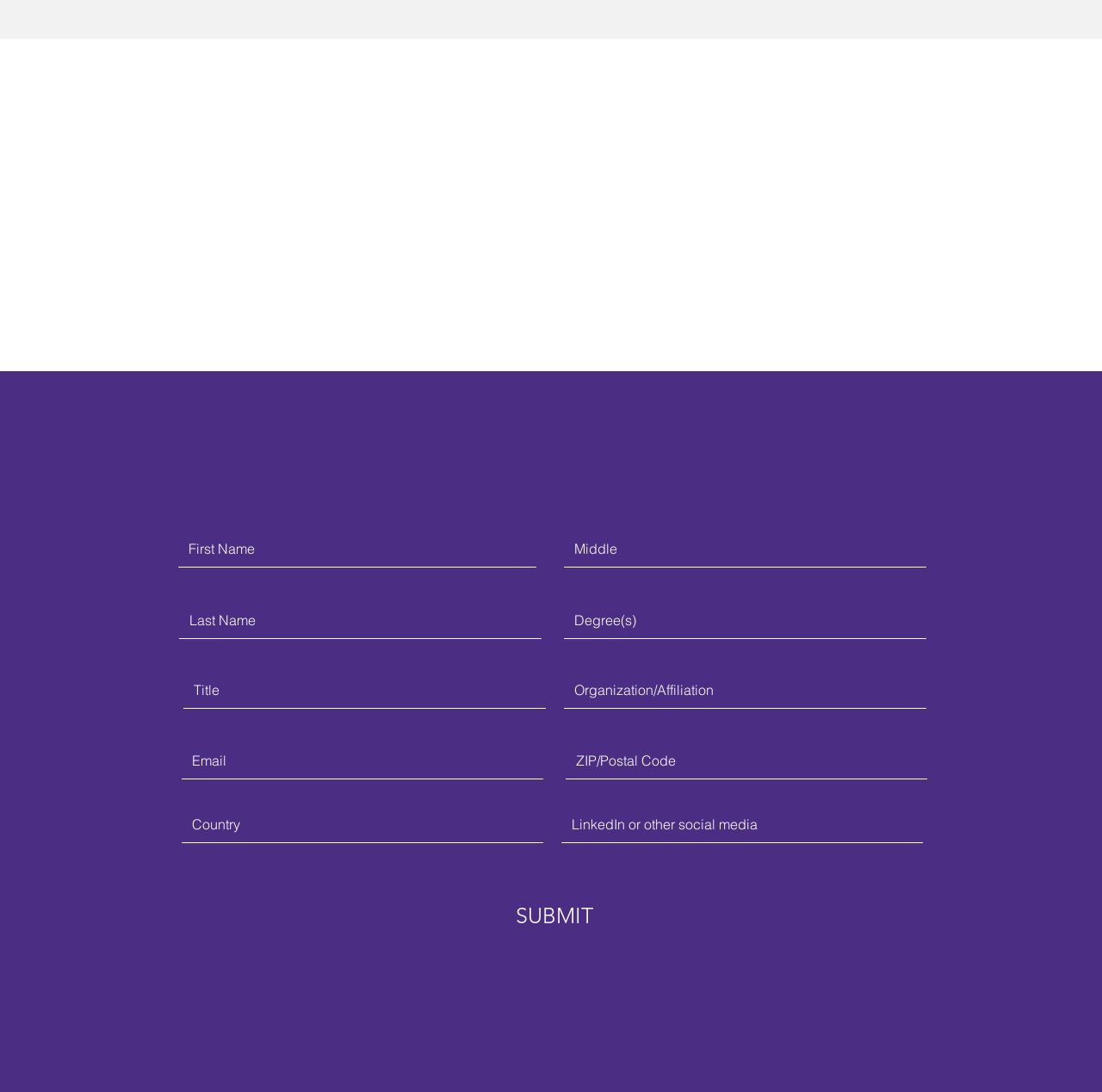Provide the bounding box coordinates of the HTML element described by the text: "aria-label="Country" name="country" placeholder="Country"".

[0.165, 0.739, 0.493, 0.772]